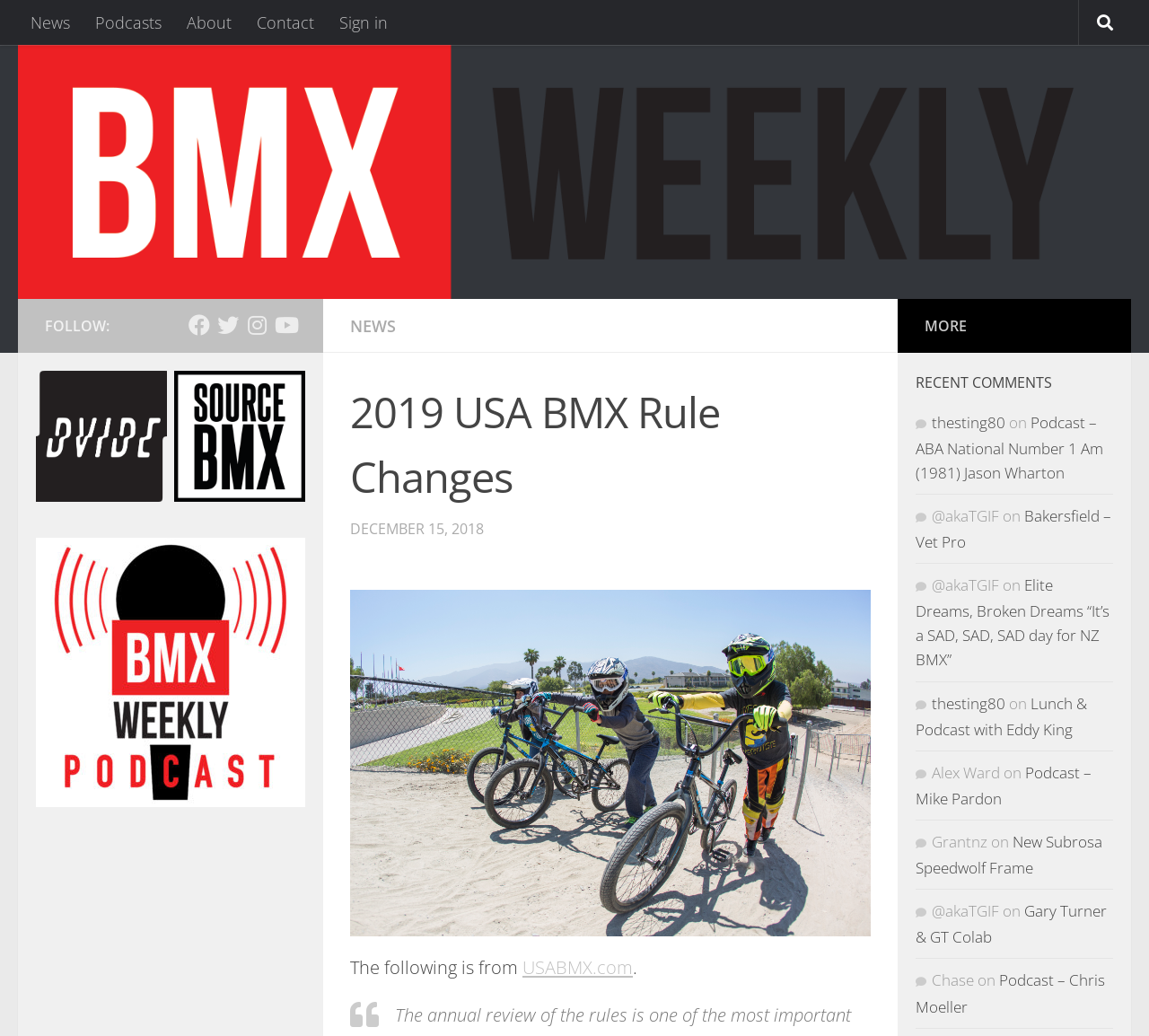What is the title of the section that lists recent comments?
Refer to the image and provide a one-word or short phrase answer.

RECENT COMMENTS